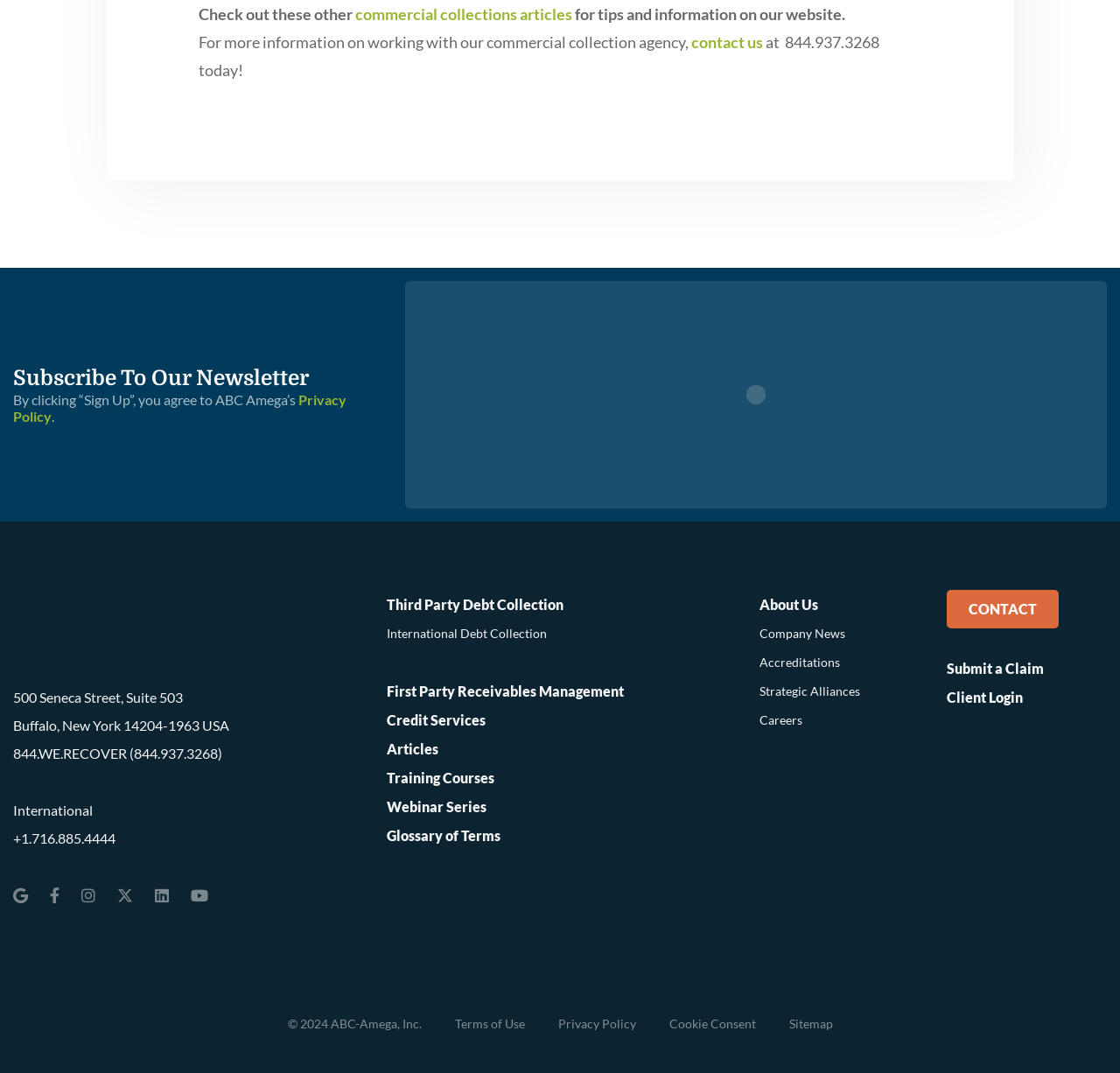What is the company's phone number?
Refer to the screenshot and respond with a concise word or phrase.

844.937.3268